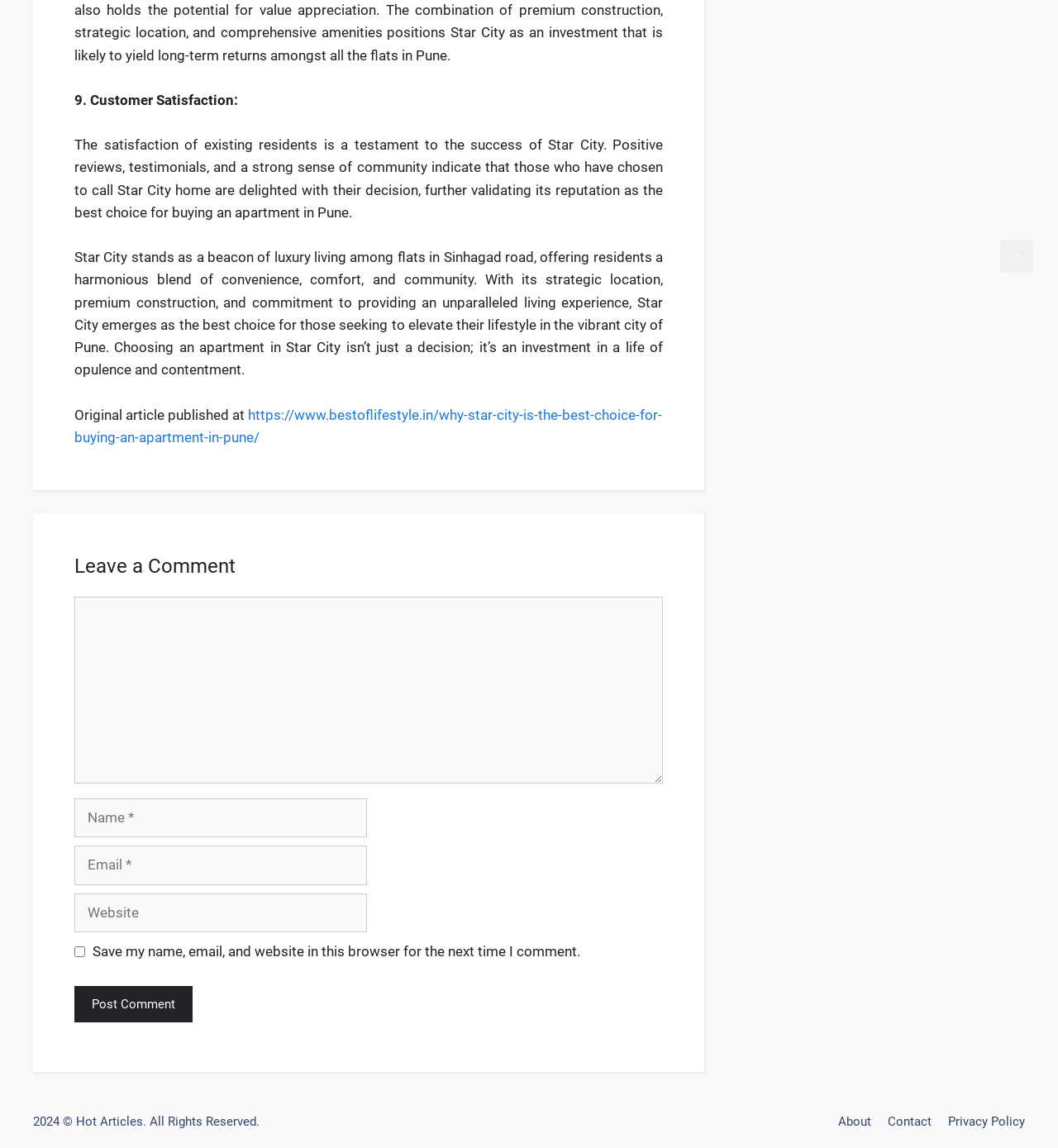Could you indicate the bounding box coordinates of the region to click in order to complete this instruction: "Click to read the original article".

[0.07, 0.354, 0.626, 0.388]